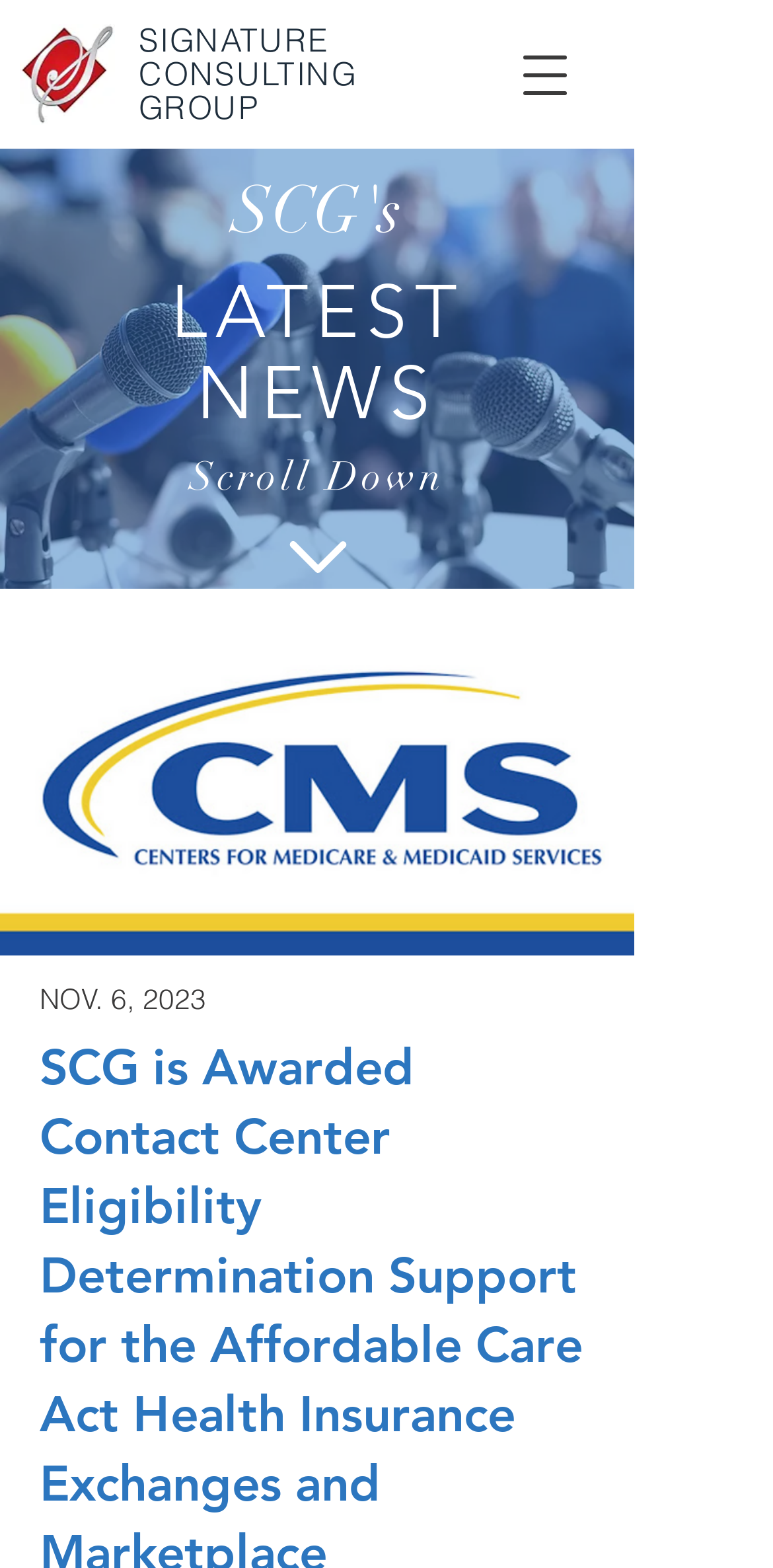What is the date of the latest news?
Please answer the question with as much detail as possible using the screenshot.

The date of the latest news can be found in the middle of the webpage, where the news section is located. The text 'NOV. 6, 2023' is written in a prominent font, indicating that it is the date of the latest news.